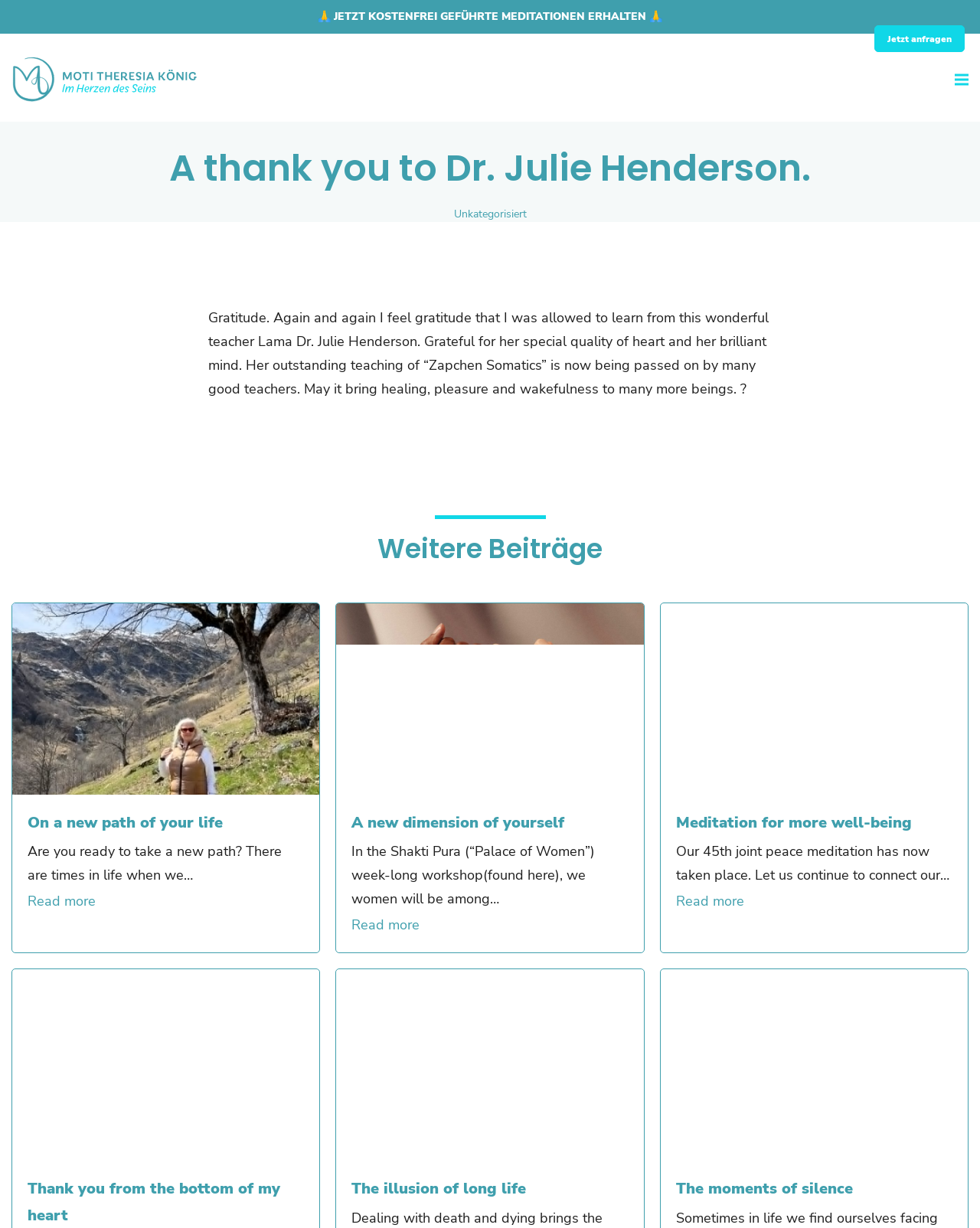What is the topic of the meditation mentioned?
Based on the image, answer the question with a single word or brief phrase.

peace